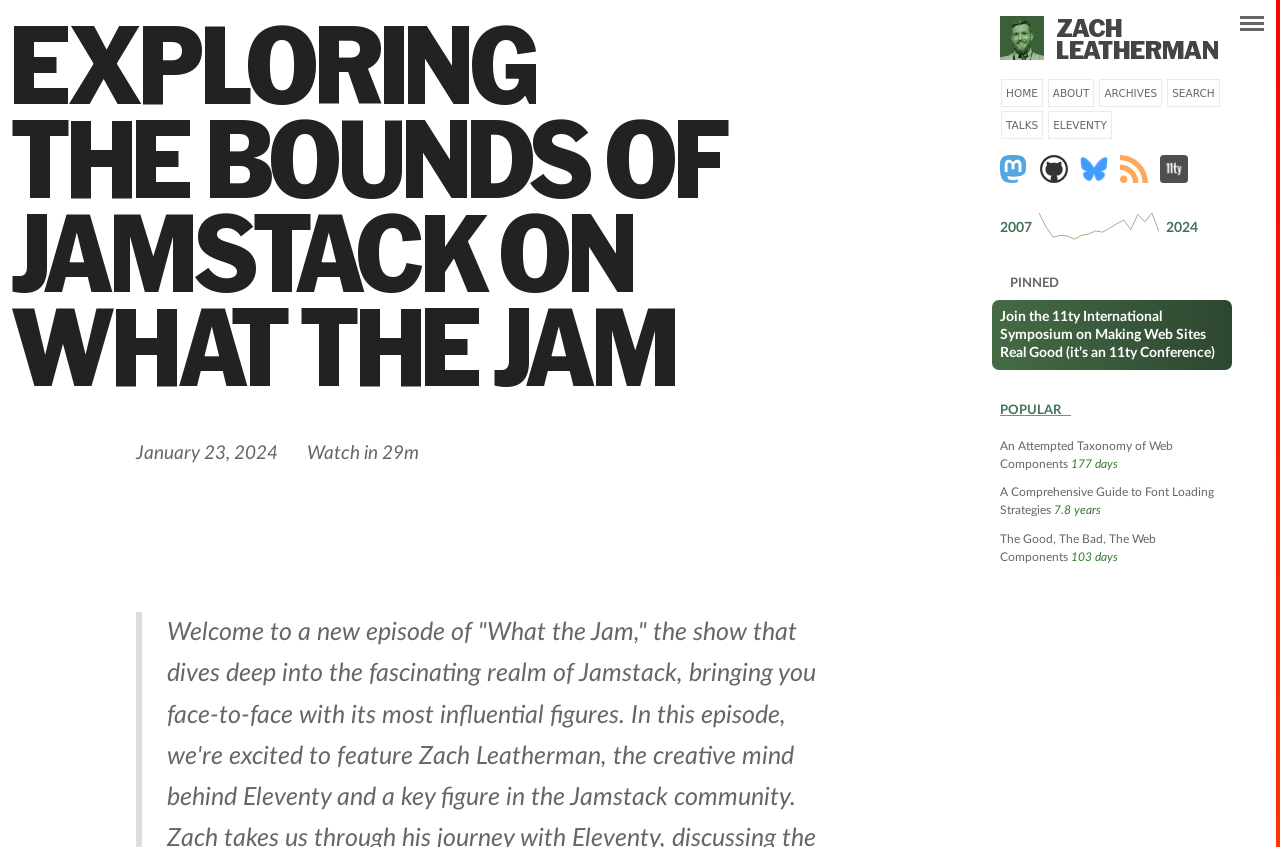Respond to the question below with a single word or phrase:
What is the date of the post?

January 23, 2024